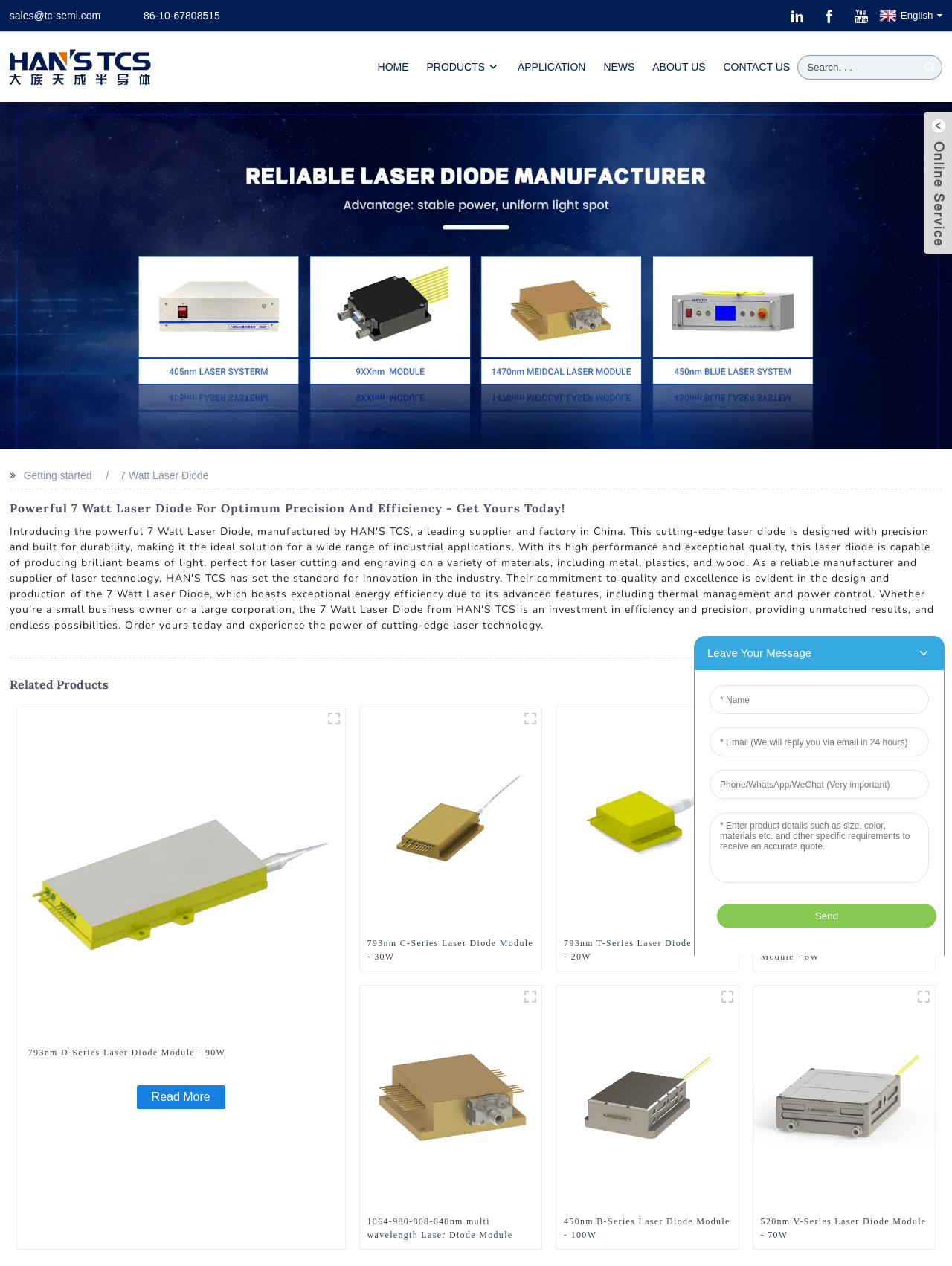Please identify the bounding box coordinates of the element I need to click to follow this instruction: "Search for products".

[0.838, 0.047, 0.989, 0.06]